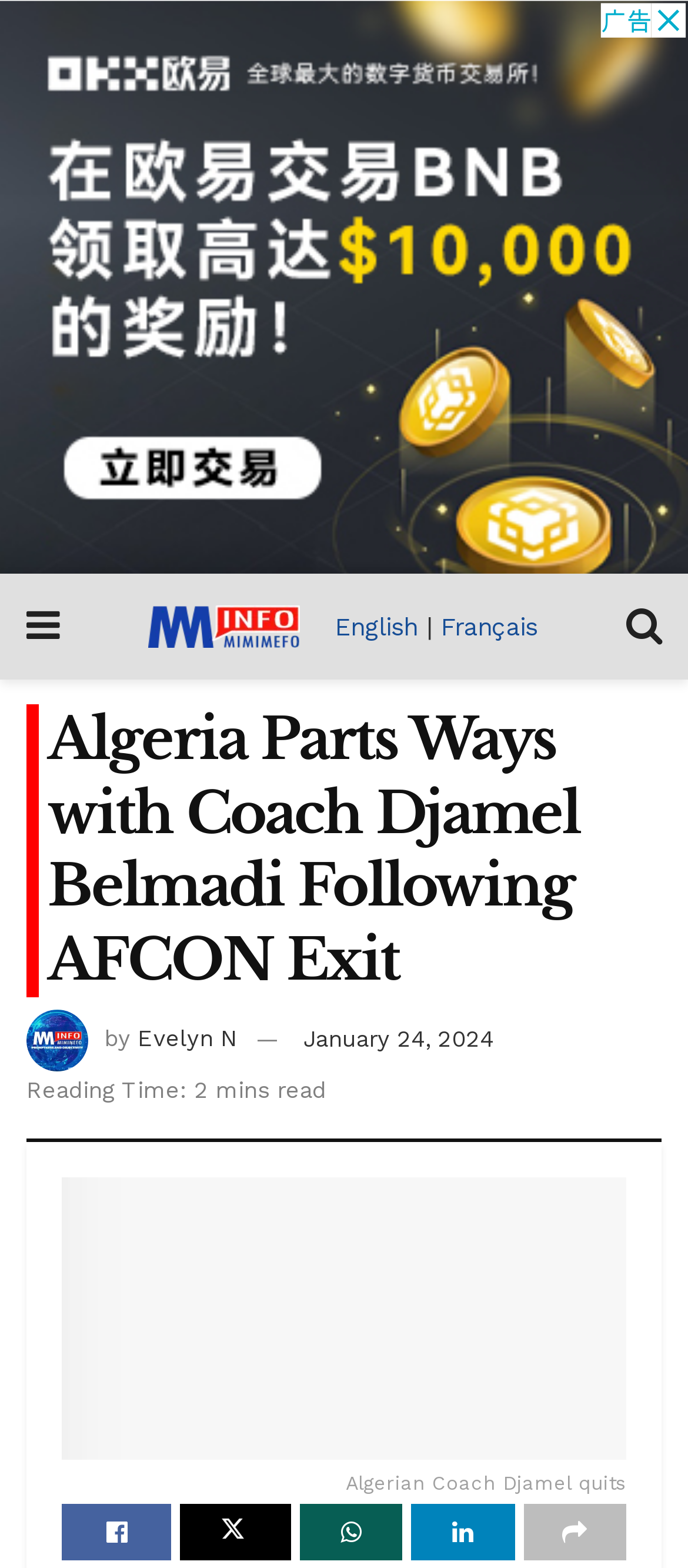Find and indicate the bounding box coordinates of the region you should select to follow the given instruction: "Share the article on social media".

[0.598, 0.959, 0.748, 0.995]